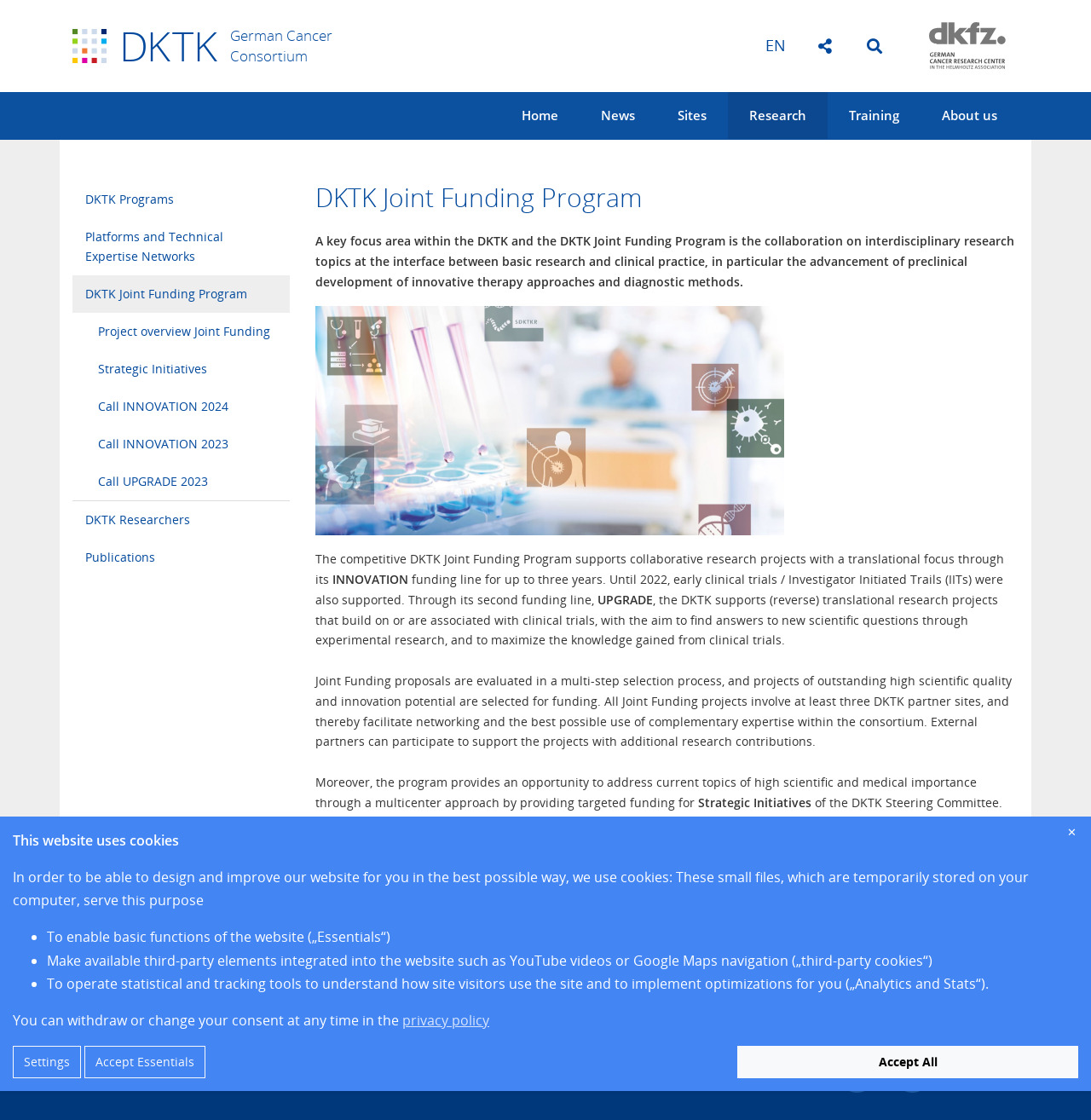Could you find the bounding box coordinates of the clickable area to complete this instruction: "Click the DKTK logo"?

[0.066, 0.026, 0.098, 0.056]